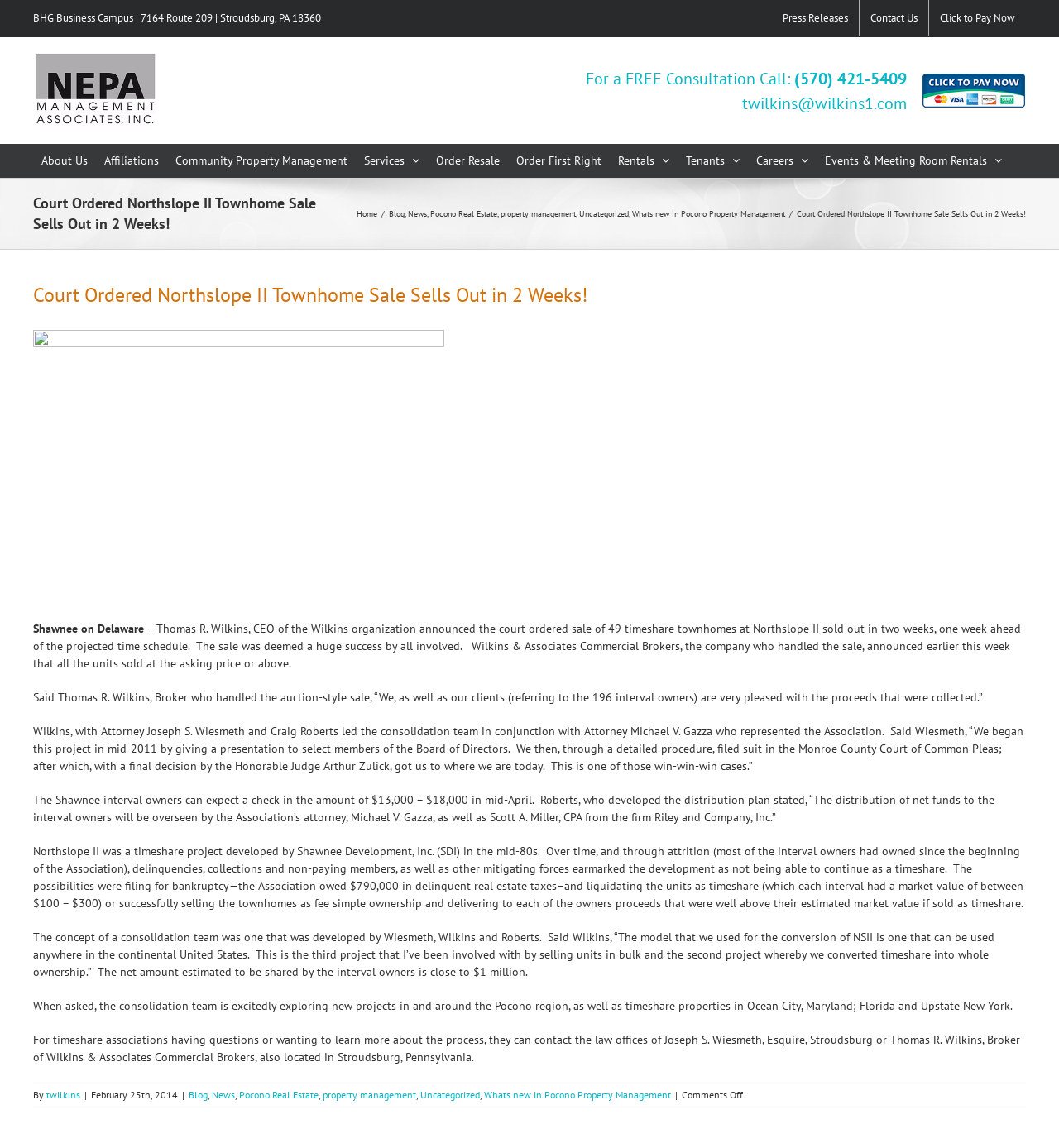Answer the question using only a single word or phrase: 
Who represented the Association in the court case?

Michael V. Gazza